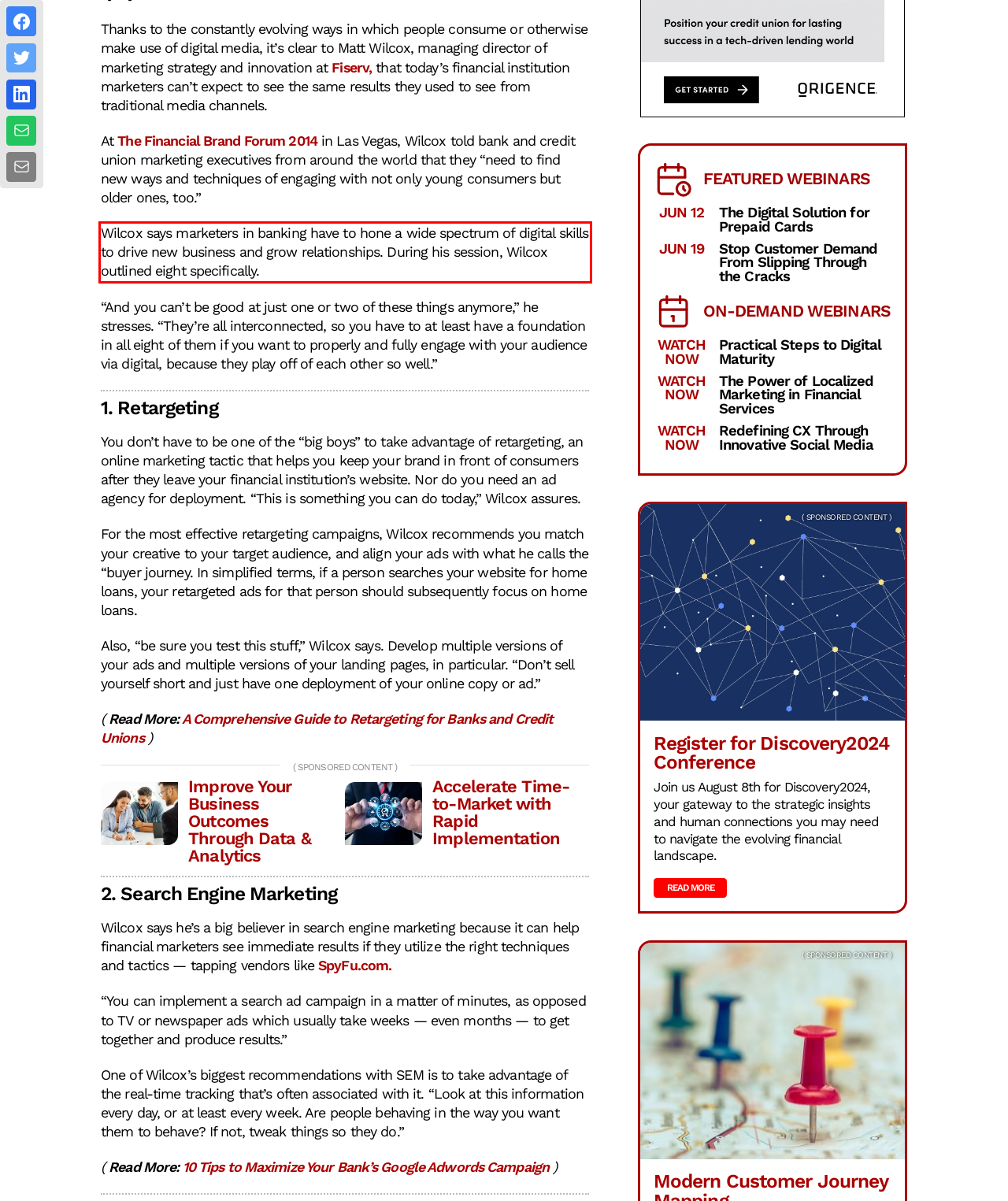View the screenshot of the webpage and identify the UI element surrounded by a red bounding box. Extract the text contained within this red bounding box.

Wilcox says marketers in banking have to hone a wide spectrum of digital skills to drive new business and grow relationships. During his session, Wilcox outlined eight specifically.